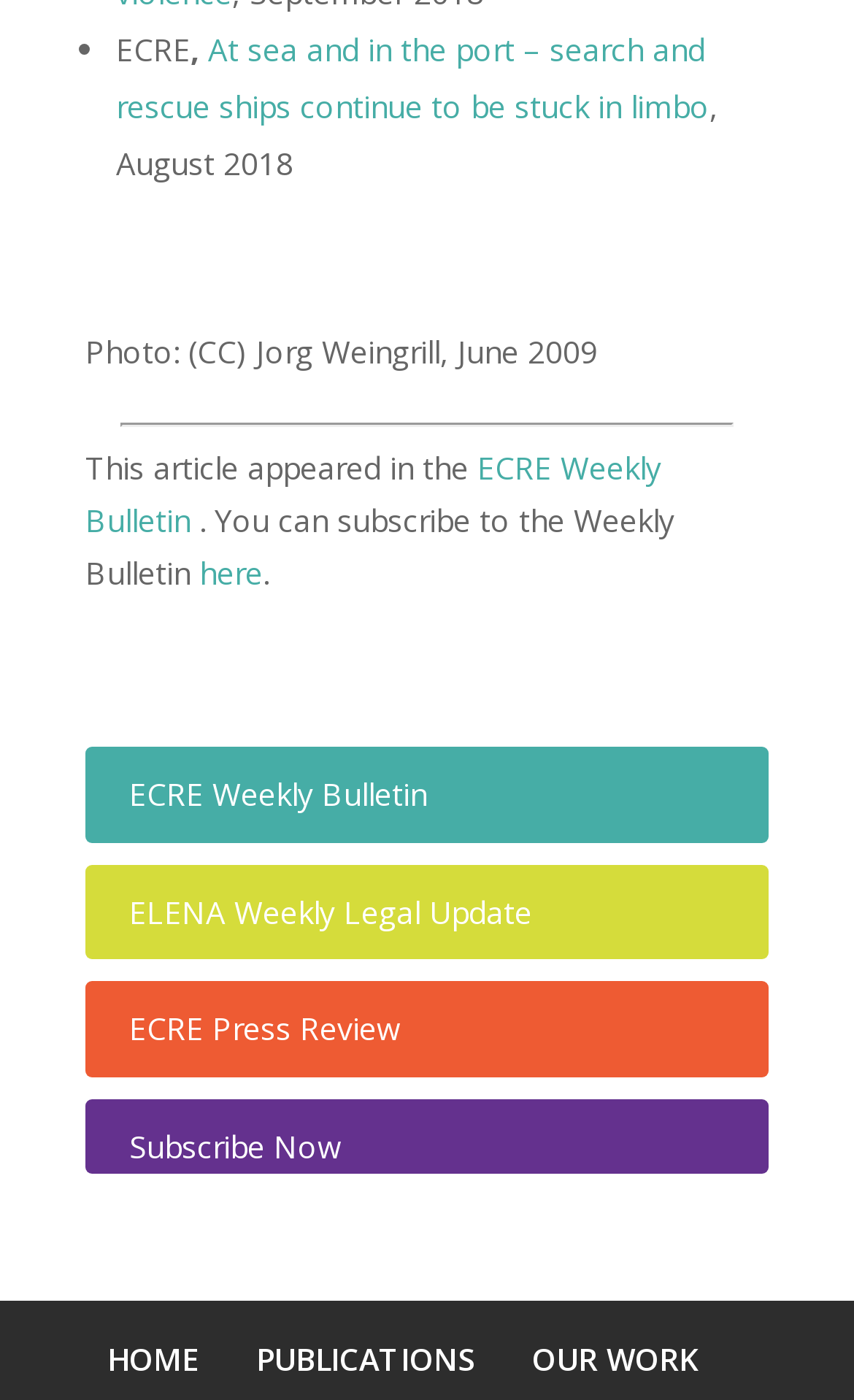Give a concise answer of one word or phrase to the question: 
What is the name of the newsletter?

ECRE Weekly Bulletin